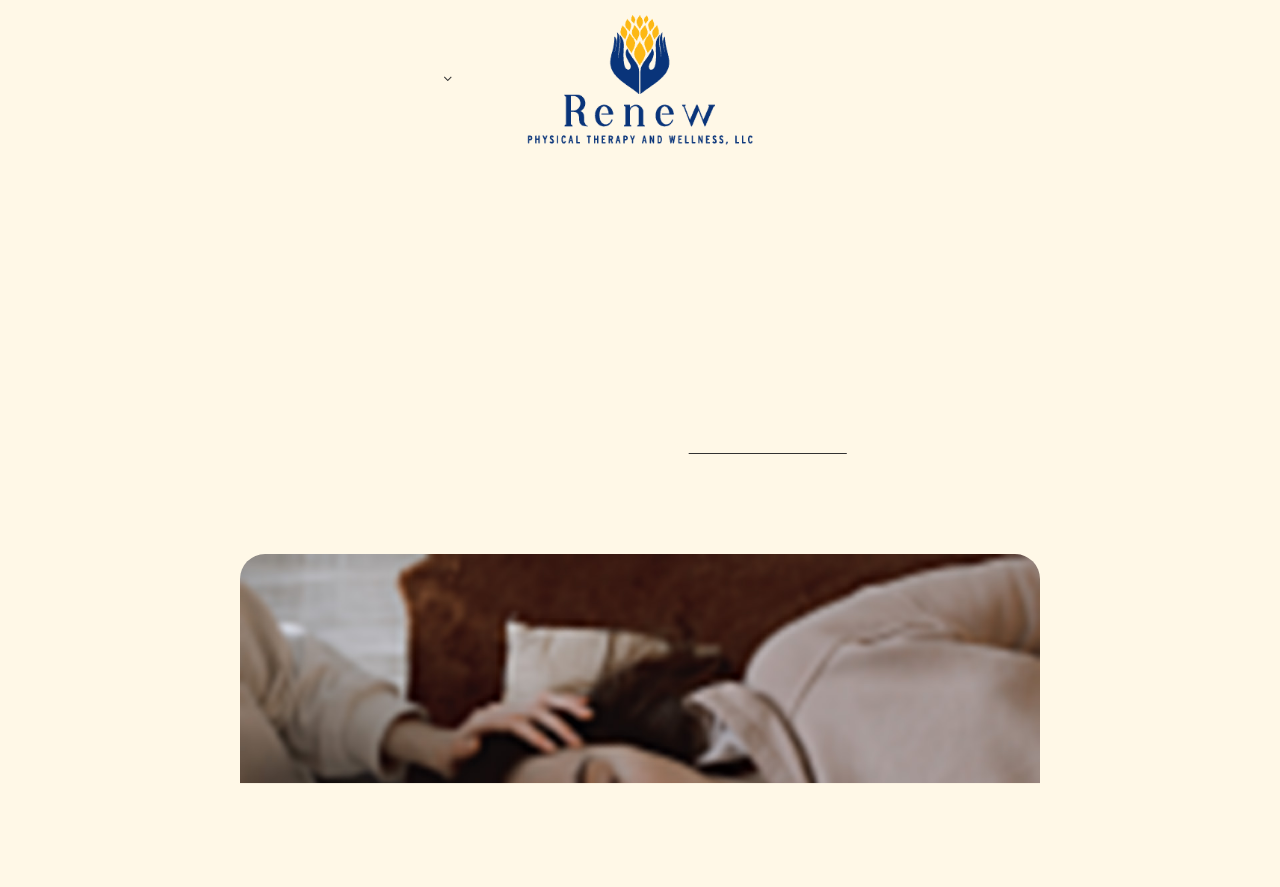How many navigation links are there in the primary navigation menu?
Please provide a comprehensive answer based on the information in the image.

I counted the number of link elements within the navigation element with the description 'Primary', and found 6 links: 'HOME', 'THERAPIST', 'SERVICES', 'PRICING', 'BLOG', and 'CONTACT'.